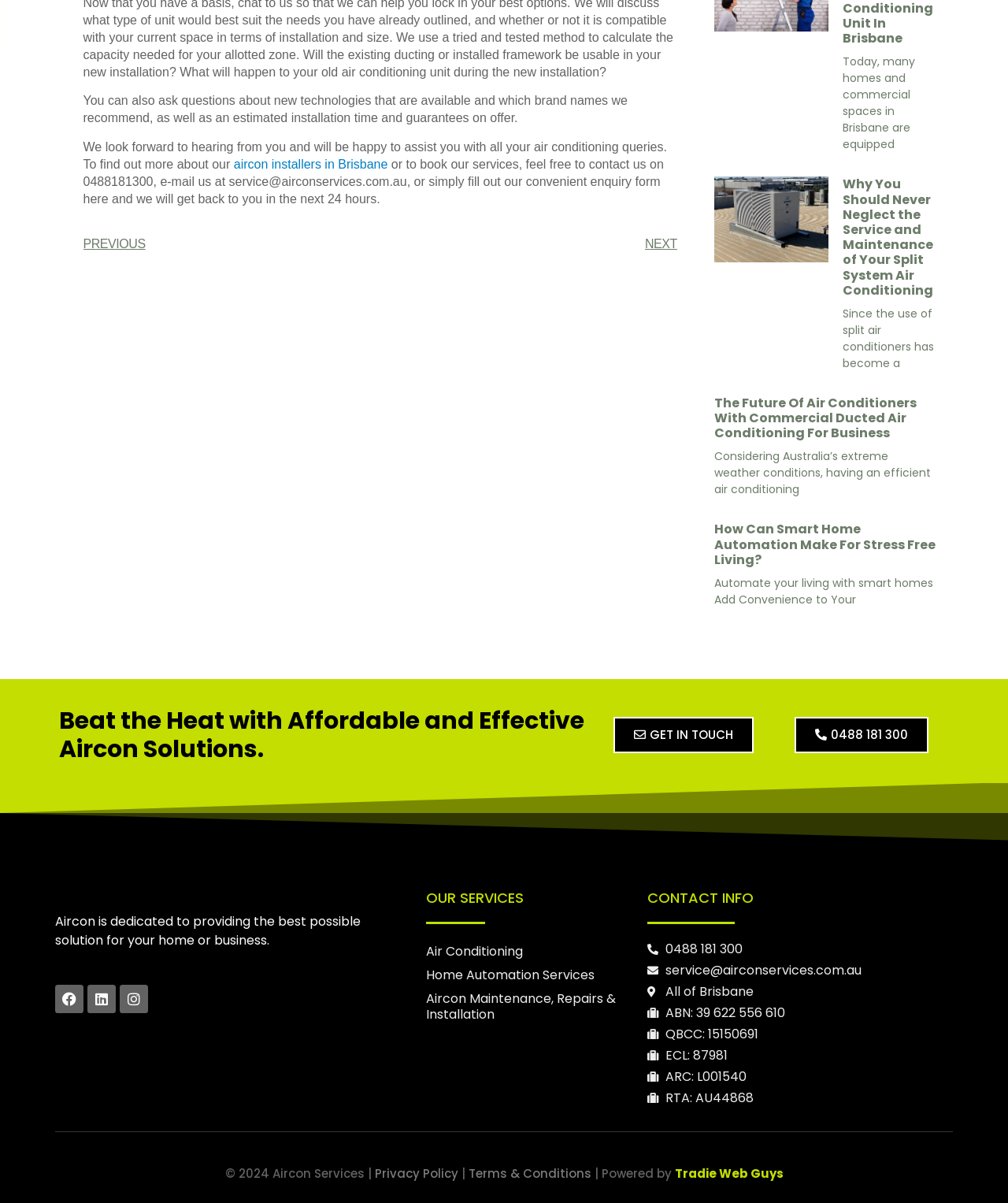Locate the bounding box coordinates of the area you need to click to fulfill this instruction: 'contact us through phone number'. The coordinates must be in the form of four float numbers ranging from 0 to 1: [left, top, right, bottom].

[0.788, 0.596, 0.921, 0.626]